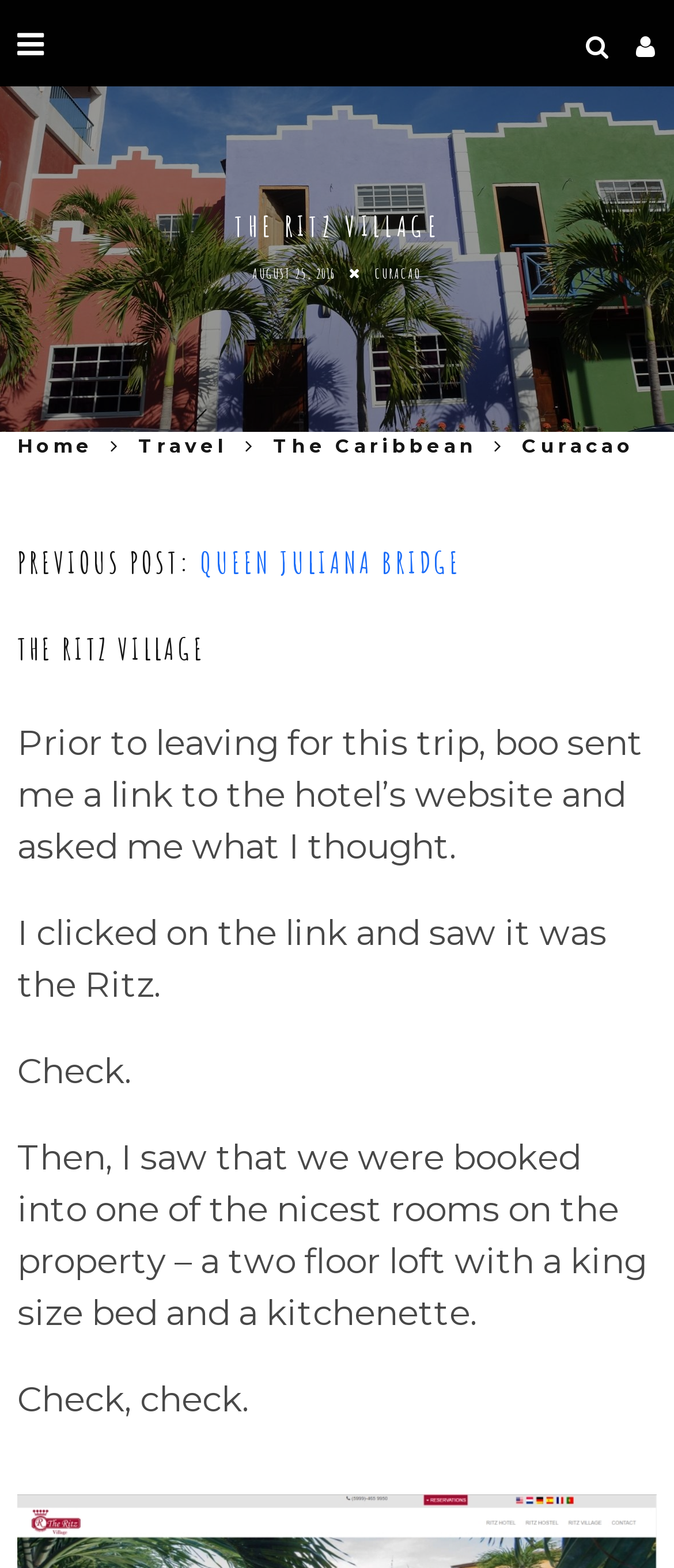What is the name of the bridge mentioned in the webpage?
Provide a detailed and extensive answer to the question.

I found the name of the bridge by looking at the heading element with the text 'PREVIOUS POST: QUEEN JULIANA BRIDGE' and its child link element with the same text.